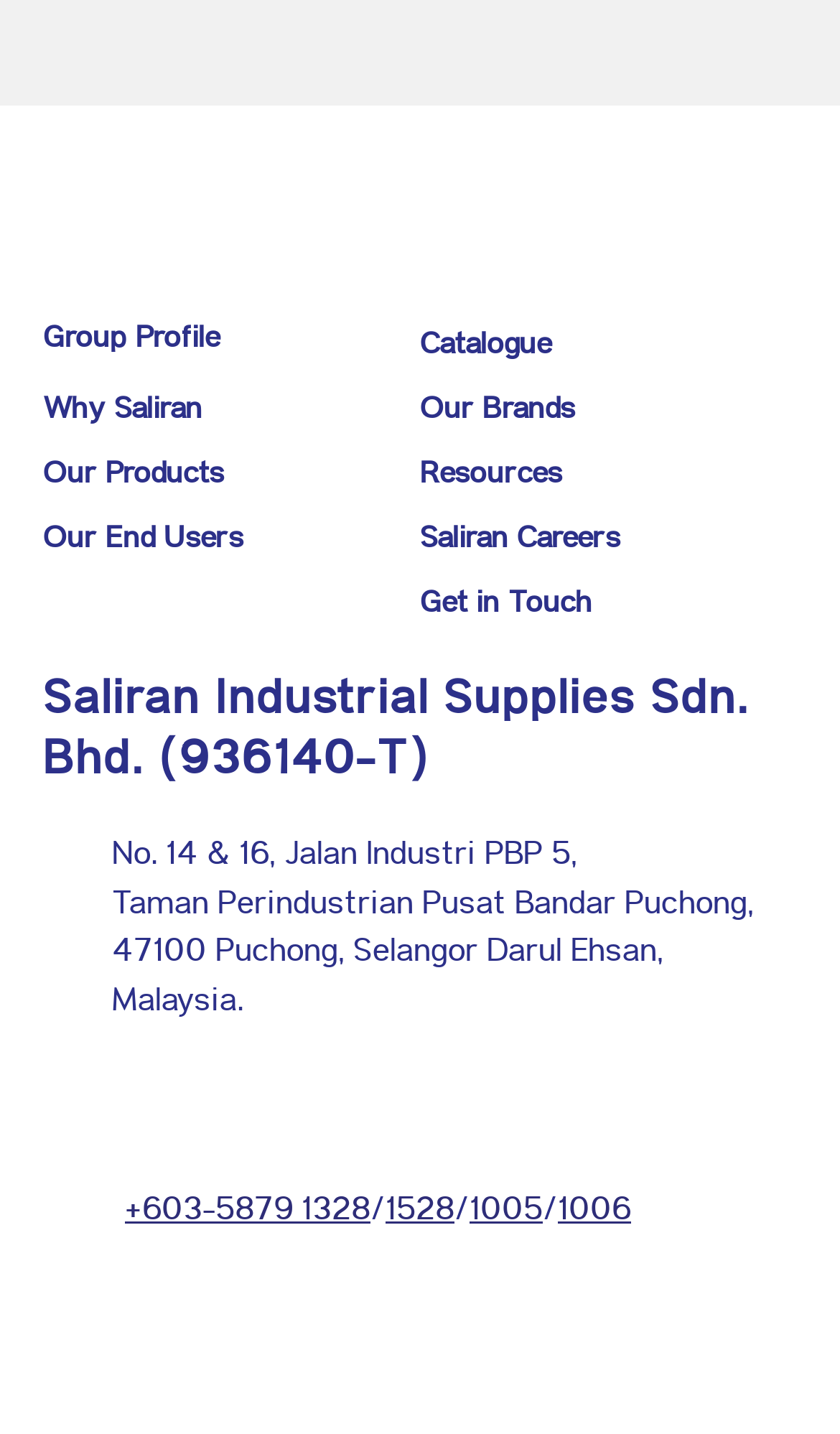Could you highlight the region that needs to be clicked to execute the instruction: "Get in touch"?

[0.5, 0.411, 0.705, 0.432]